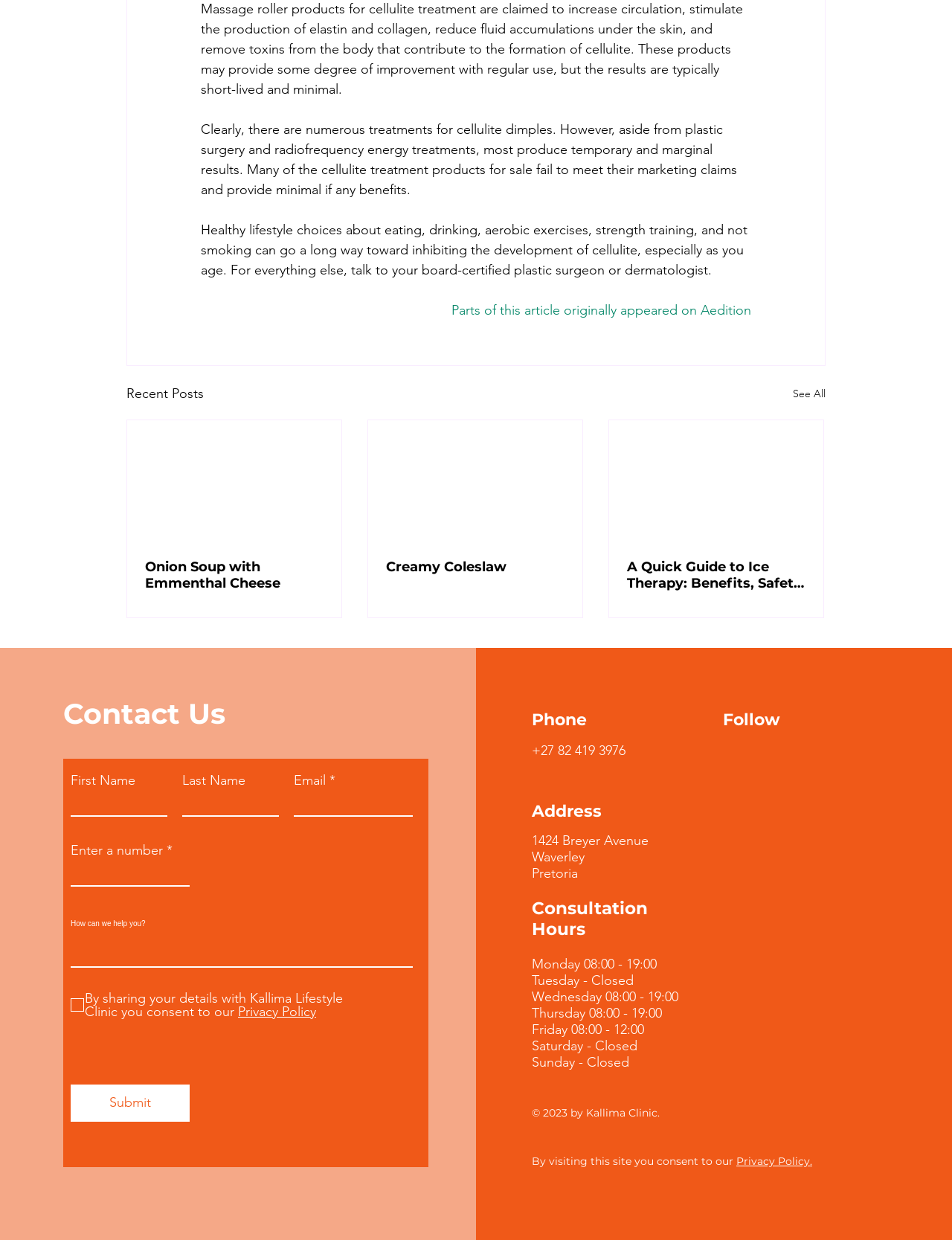What social media platforms can you follow Kallima Clinic on?
Please respond to the question with as much detail as possible.

The social bar section of the webpage shows that Kallima Clinic can be followed on Instagram and Facebook.